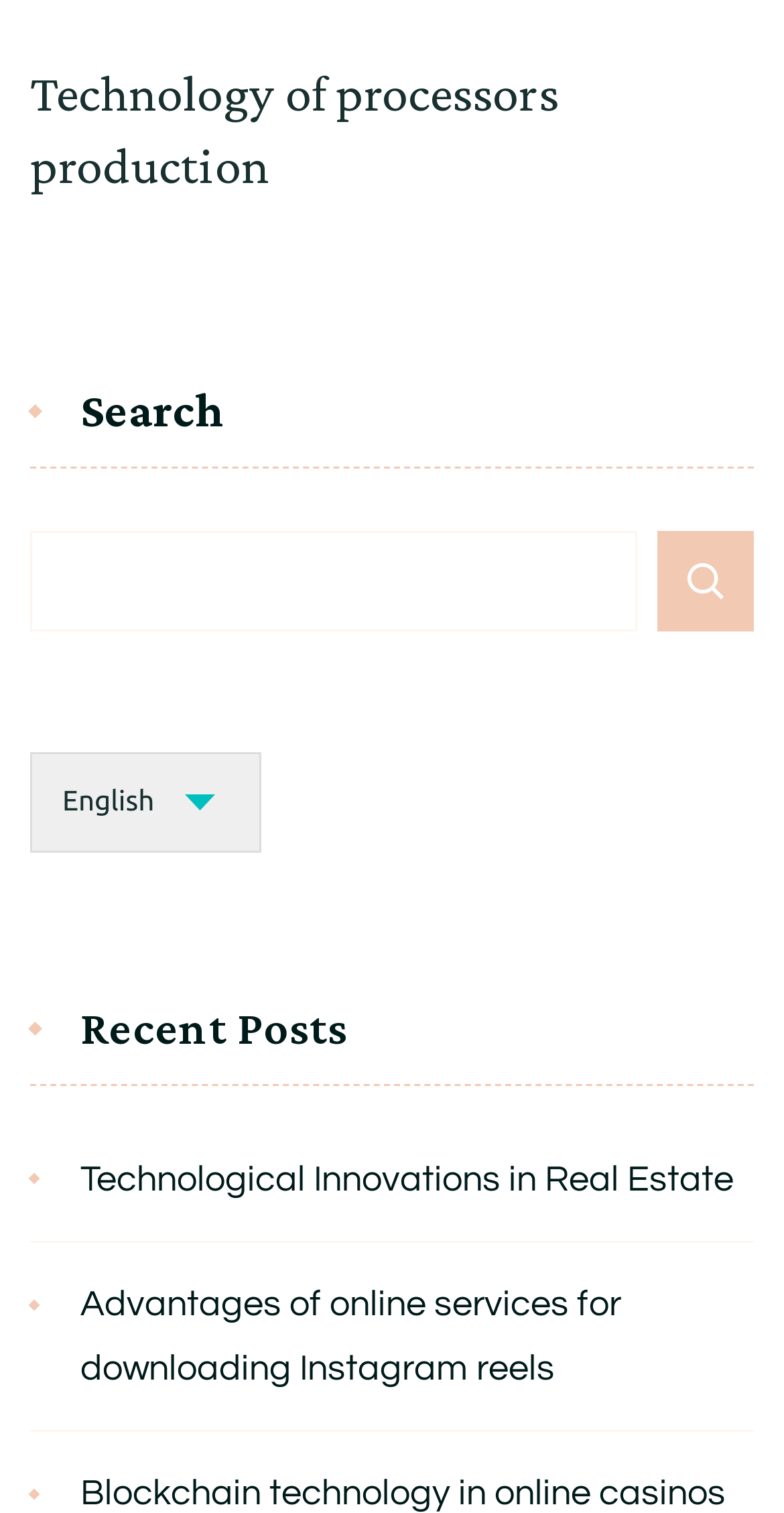Please reply to the following question using a single word or phrase: 
What is the purpose of the search box?

To search content